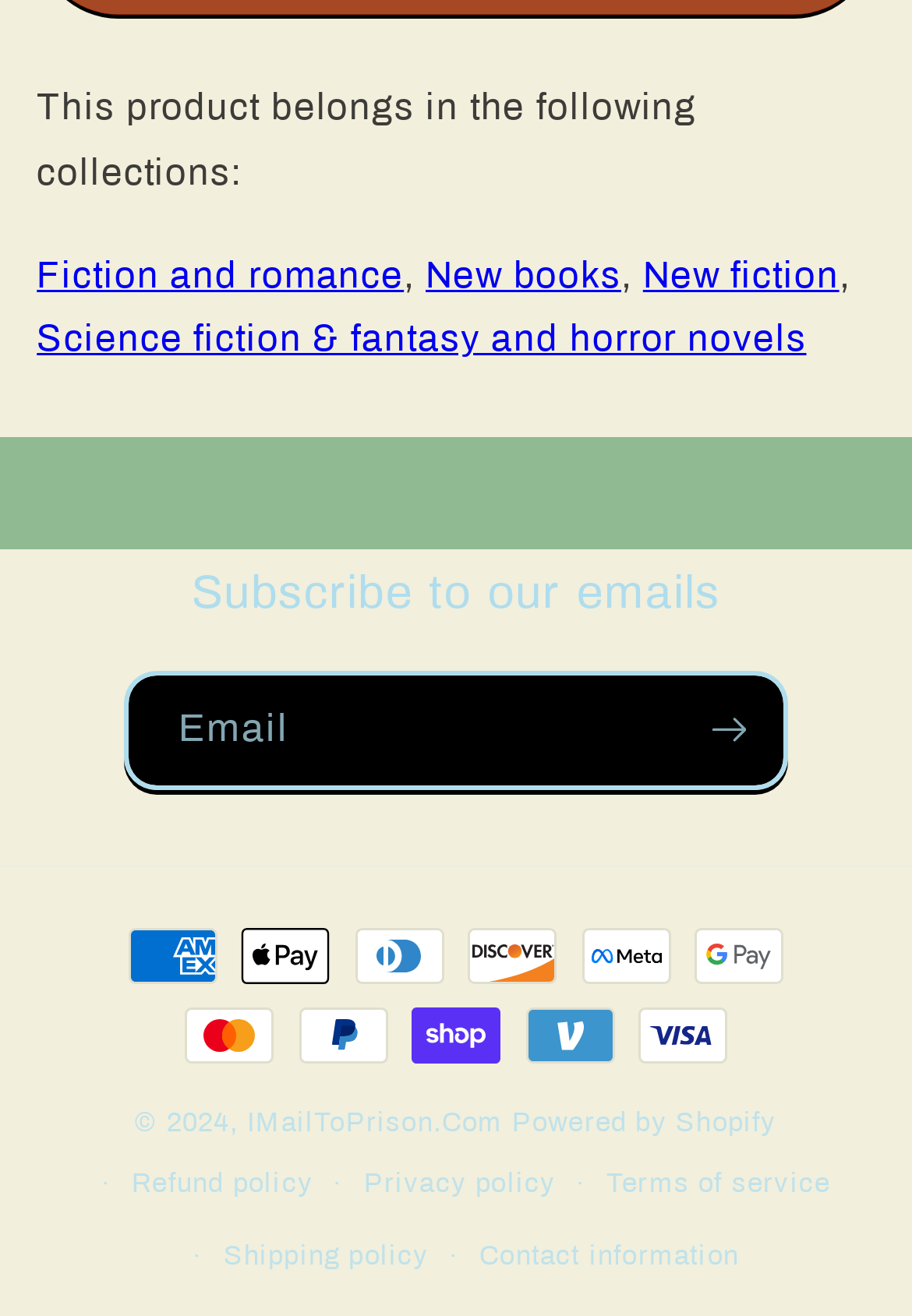Please determine the bounding box coordinates of the element to click on in order to accomplish the following task: "Click on Science fiction & fantasy and horror novels". Ensure the coordinates are four float numbers ranging from 0 to 1, i.e., [left, top, right, bottom].

[0.04, 0.242, 0.884, 0.272]